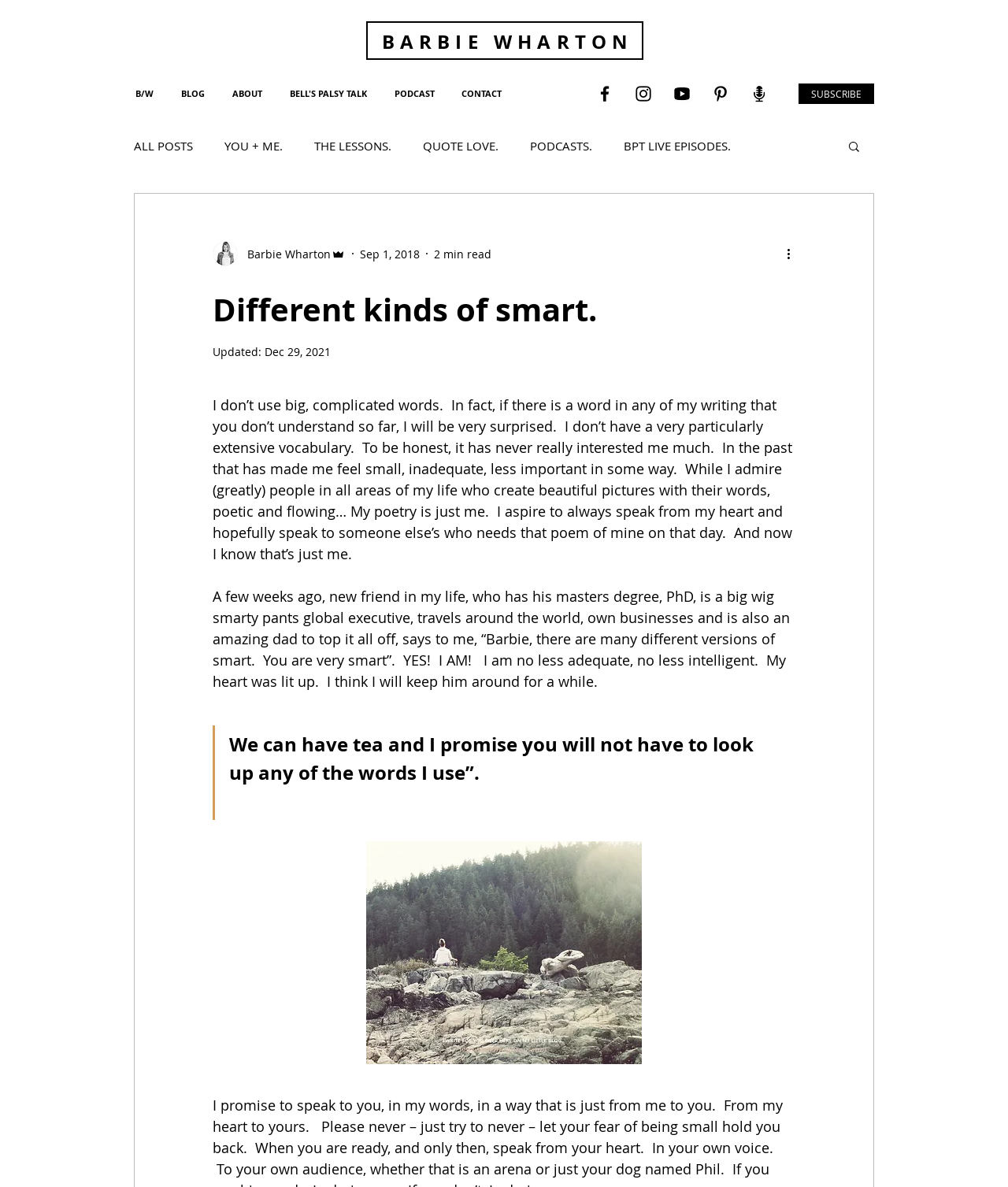What is the theme of the quote in the blockquote?
Using the image, elaborate on the answer with as much detail as possible.

The quote in the blockquote says 'We can have tea and I promise you will not have to look up any of the words I use', which suggests that the theme of the quote is the simplicity of language and the author's approach to communication.